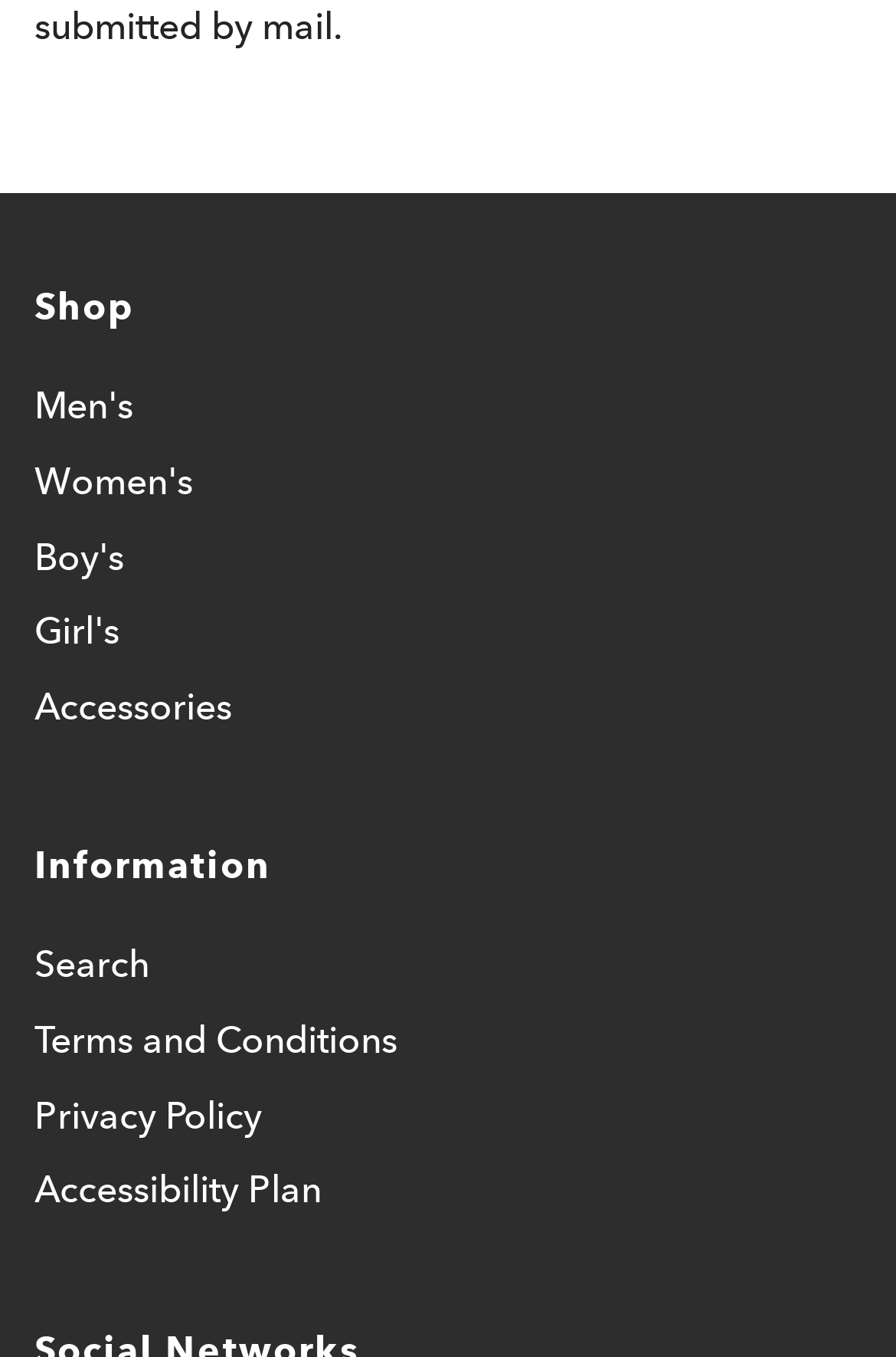Highlight the bounding box coordinates of the element you need to click to perform the following instruction: "View Women's section."

[0.038, 0.334, 0.215, 0.389]